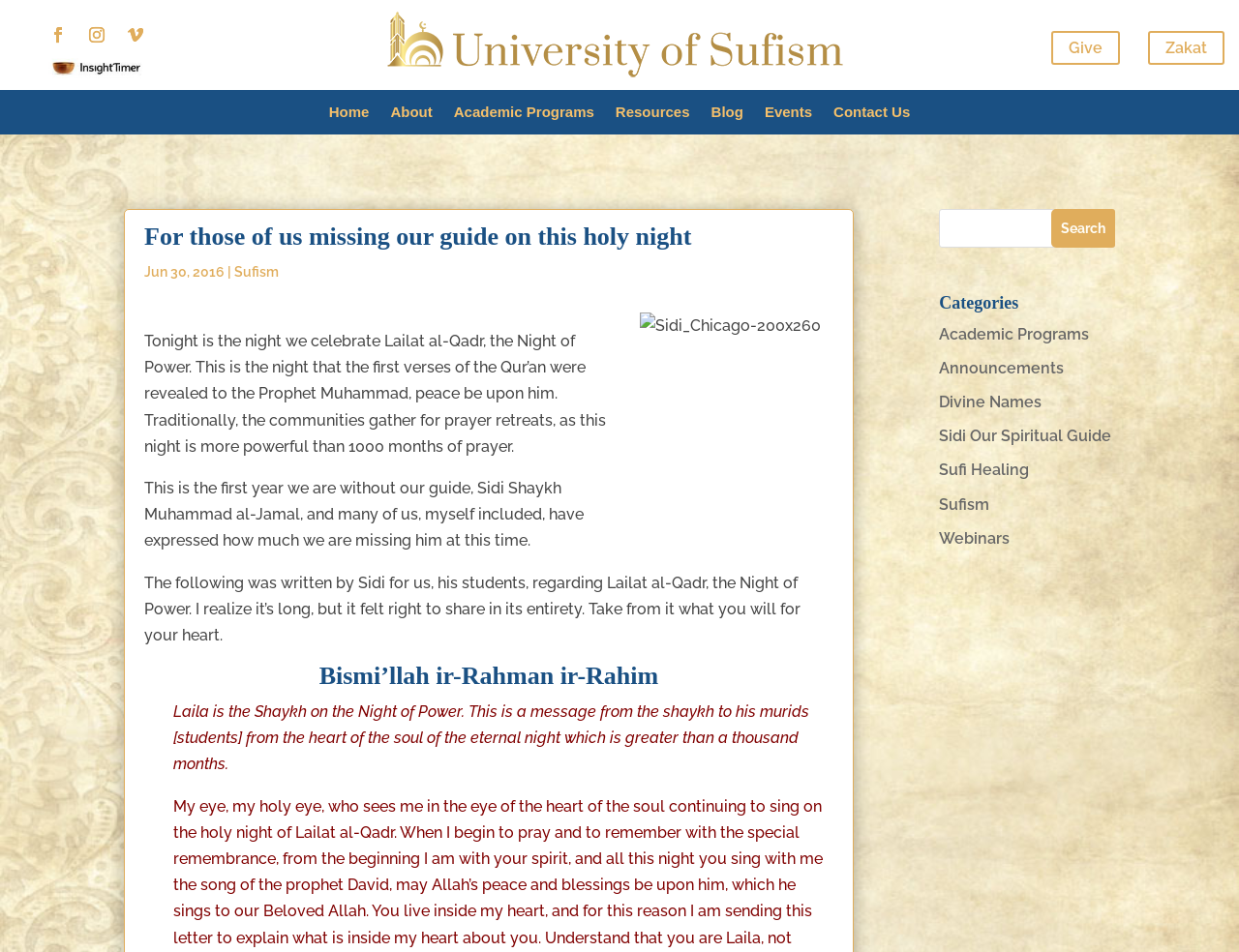Can you determine the bounding box coordinates of the area that needs to be clicked to fulfill the following instruction: "Search for something"?

[0.758, 0.219, 0.9, 0.26]